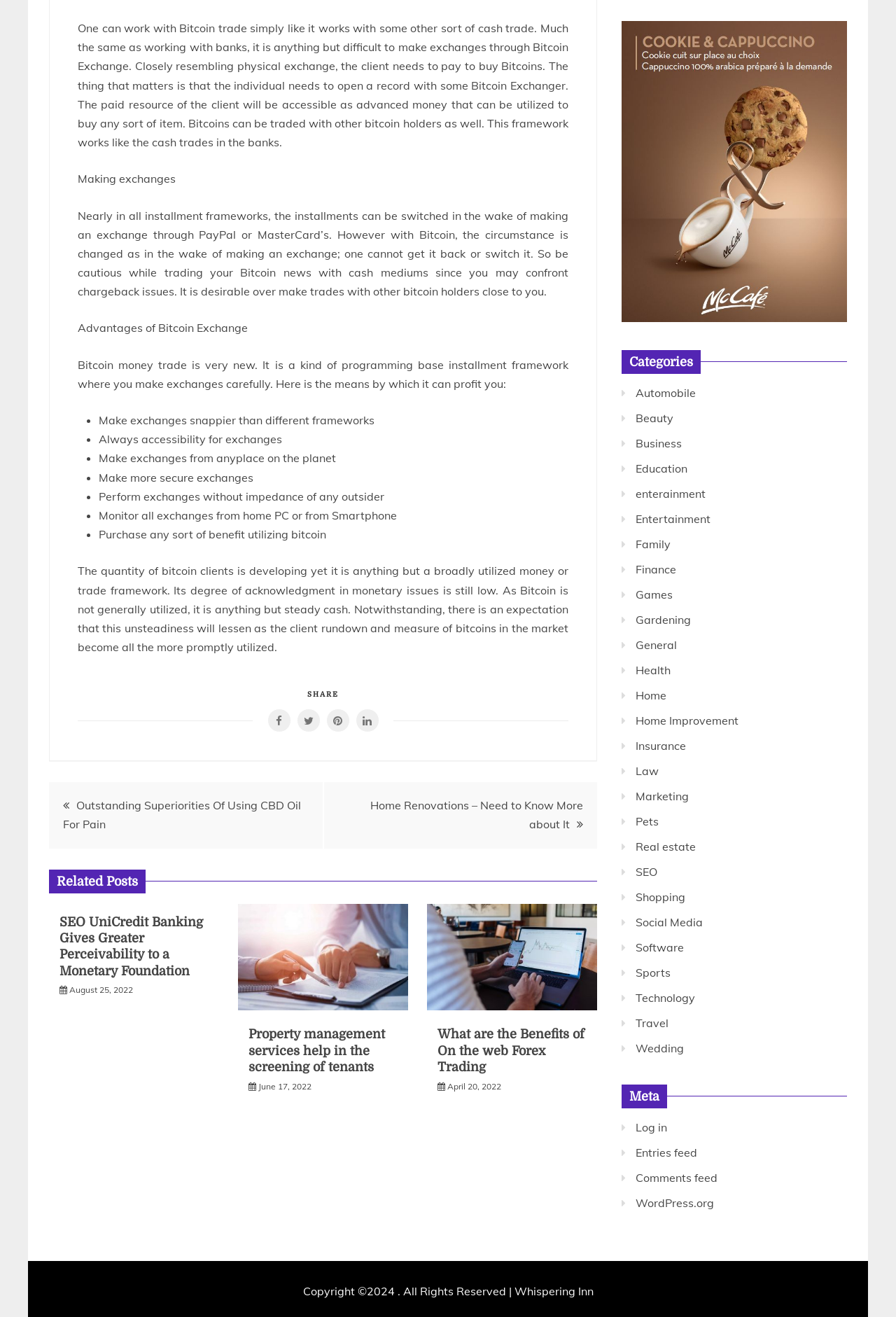Using the description "Real estate", predict the bounding box of the relevant HTML element.

[0.709, 0.637, 0.777, 0.648]